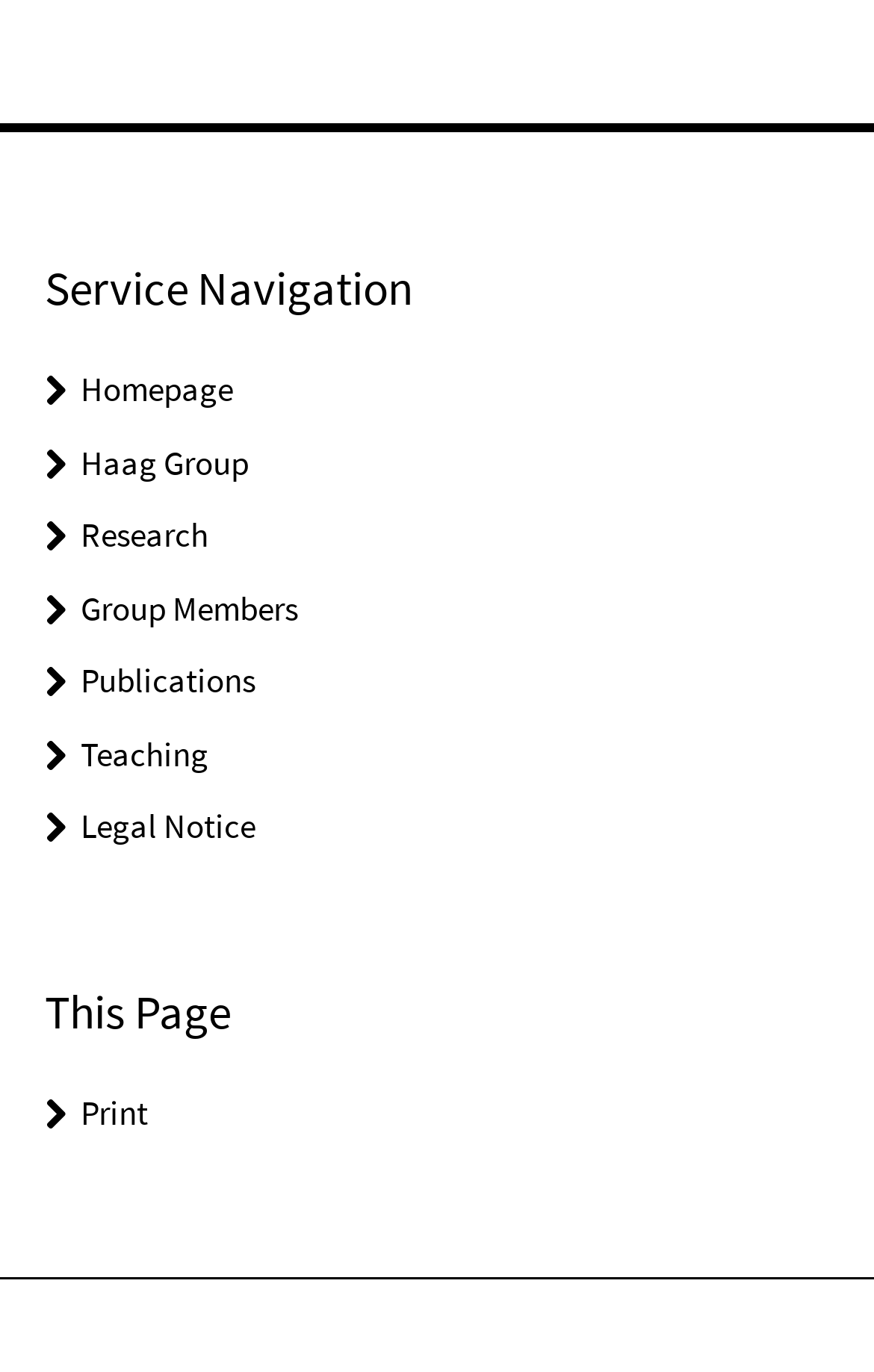Analyze the image and provide a detailed answer to the question: What is the purpose of the button at the bottom?

The purpose of the button at the bottom is to 'Print' because it is a button element with an OCR text of ' Print' and a bounding box coordinate of [0.092, 0.796, 0.169, 0.827] which indicates its position at the bottom of the page.